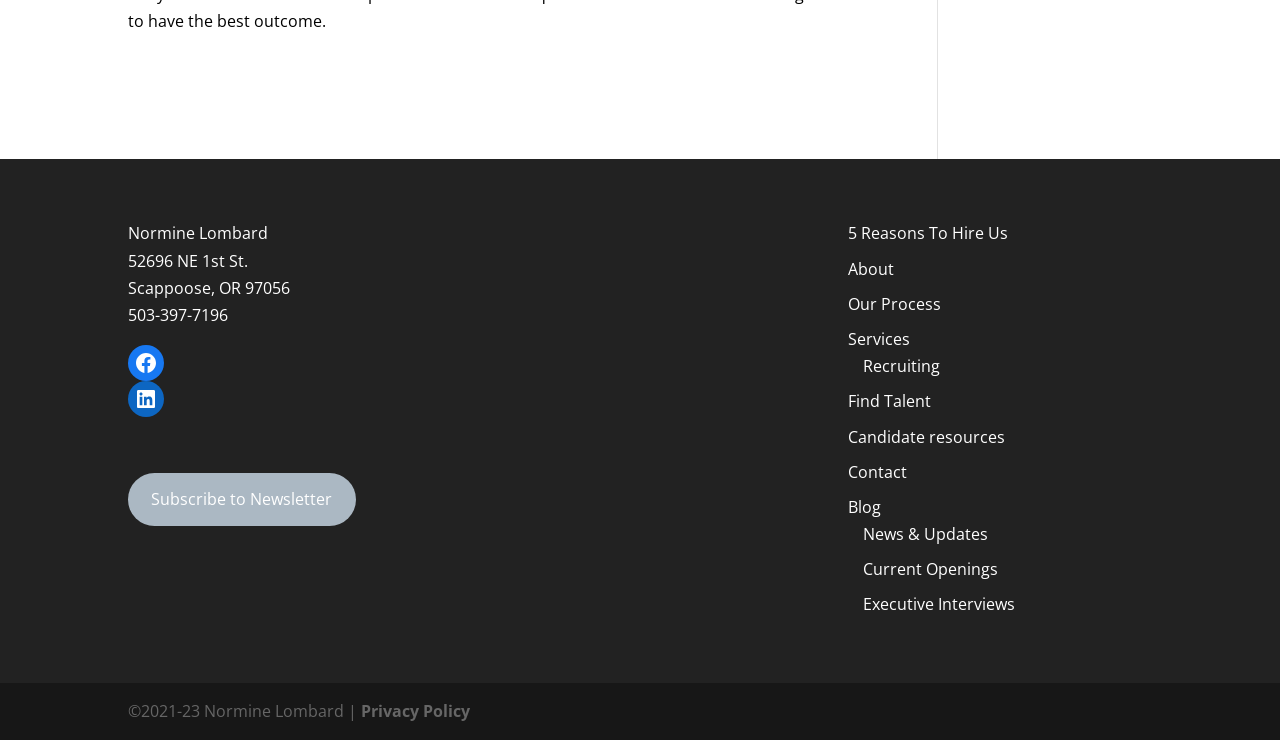Identify the bounding box coordinates of the part that should be clicked to carry out this instruction: "Read the blog".

[0.663, 0.67, 0.688, 0.7]